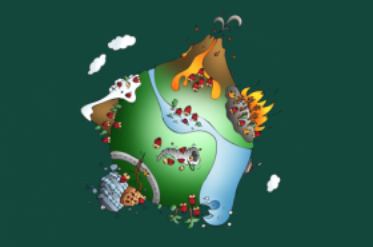What is scattered throughout the scene?
Based on the image, answer the question in a detailed manner.

Scattered throughout the scene are elements of destruction, represented by fiery landscapes and signs of human impact, such as scattered debris, highlighting the consequences of human actions on the environment.